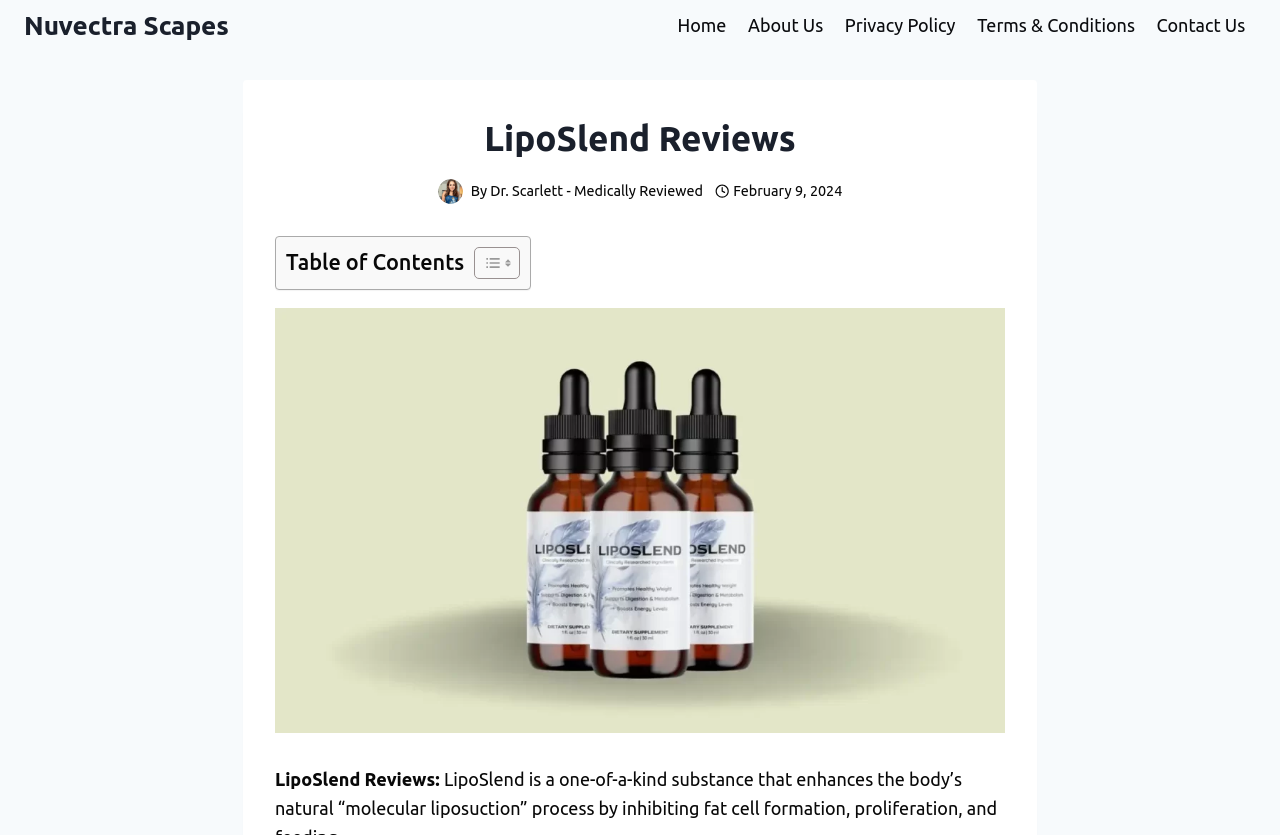Please answer the following question as detailed as possible based on the image: 
How many links are in the primary navigation?

The primary navigation section of the webpage contains 5 links, namely 'Home', 'About Us', 'Privacy Policy', 'Terms & Conditions', and 'Contact Us'.